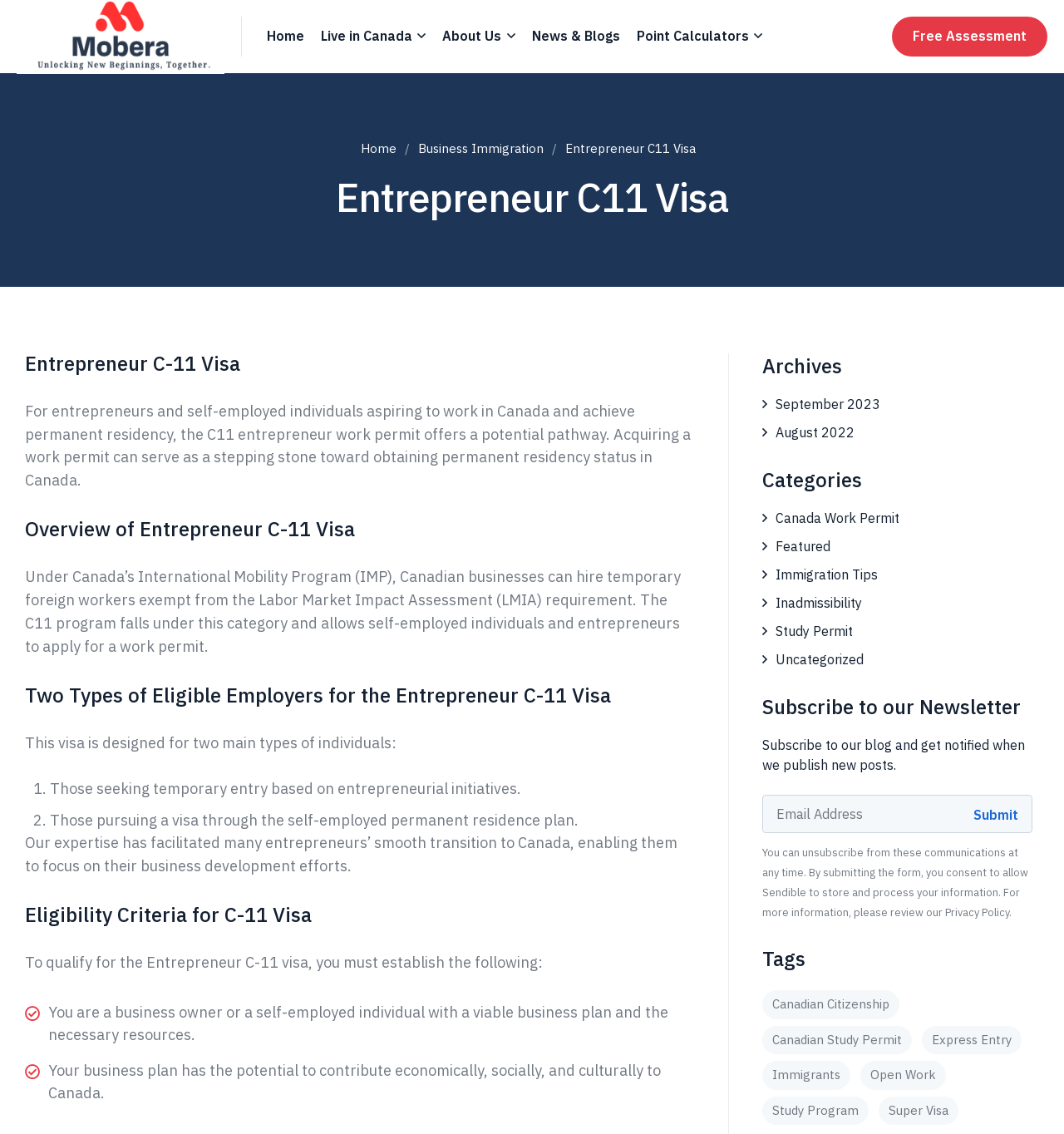Can you find the bounding box coordinates of the area I should click to execute the following instruction: "Fill in the 'Email Address' textbox"?

[0.716, 0.701, 0.97, 0.735]